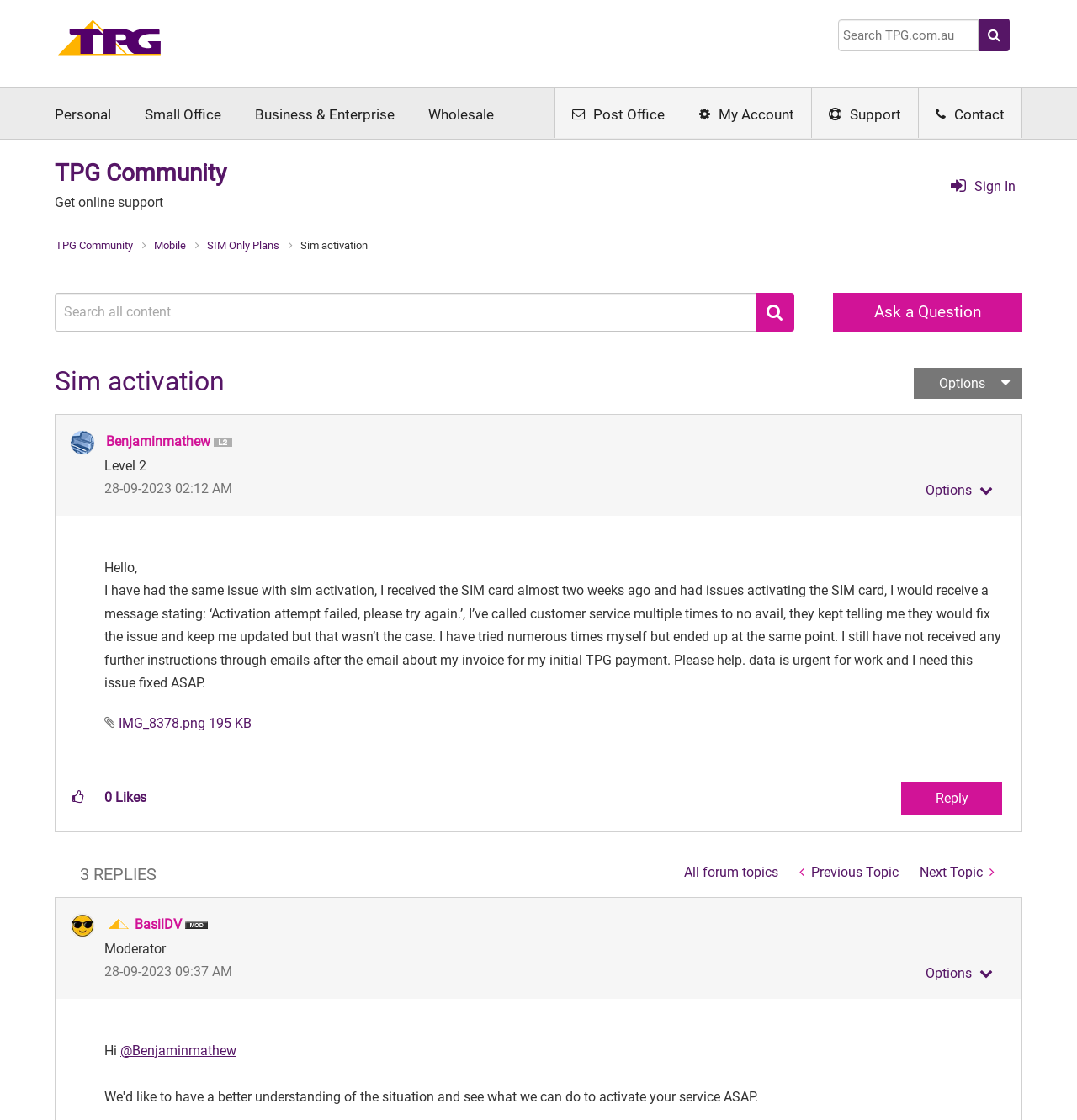Find the bounding box coordinates of the element to click in order to complete the given instruction: "View profile of Benjaminmathew."

[0.098, 0.387, 0.195, 0.401]